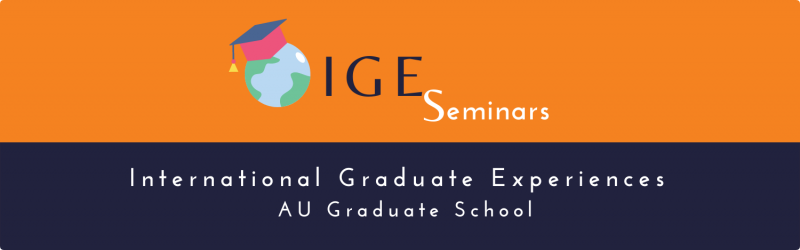What is the acronym 'IGE' short for?
Using the details shown in the screenshot, provide a comprehensive answer to the question.

The banner prominently displays the acronym 'IGE' accompanied by the word 'Seminars', and below it, the full title 'International Graduate Experiences' is elegantly rendered, which suggests that 'IGE' is an abbreviation for 'International Graduate Experiences'.